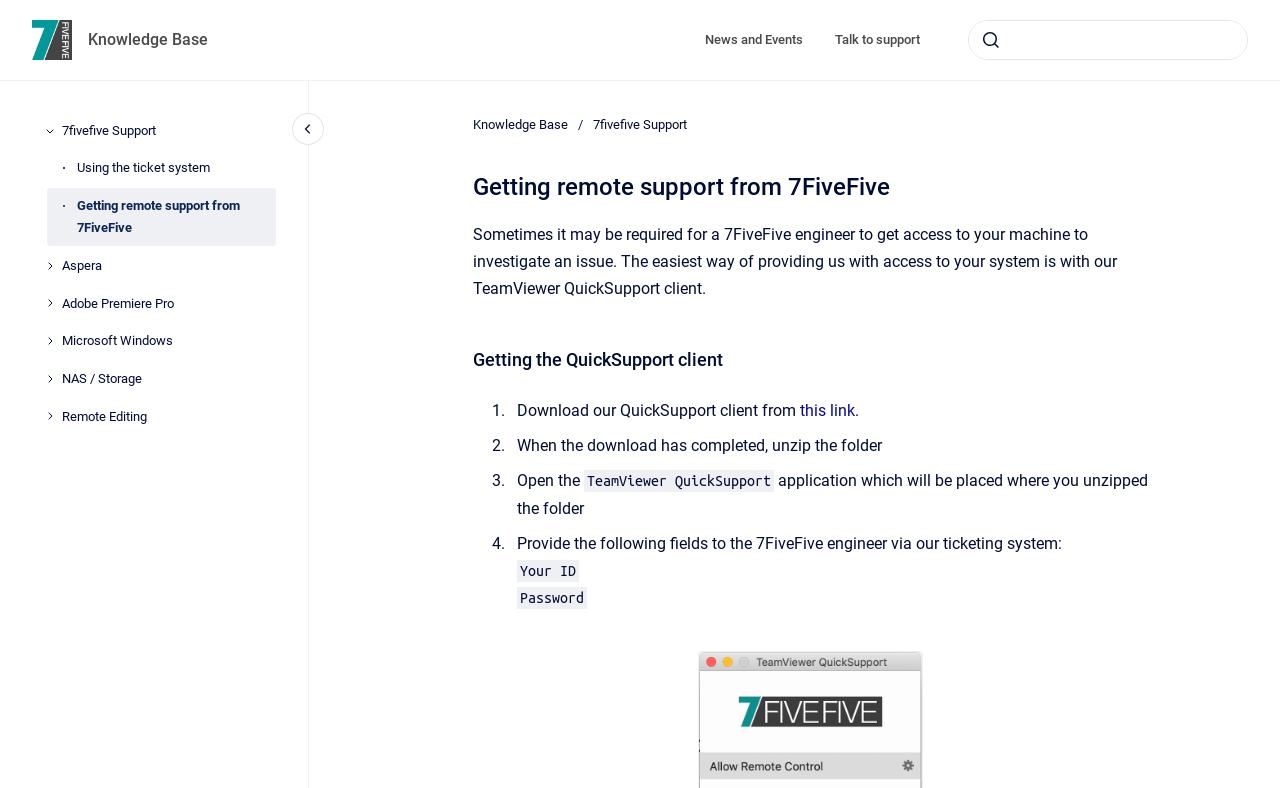Pinpoint the bounding box coordinates of the clickable element needed to complete the instruction: "Read about creating a workforce with future skills". The coordinates should be provided as four float numbers between 0 and 1: [left, top, right, bottom].

None